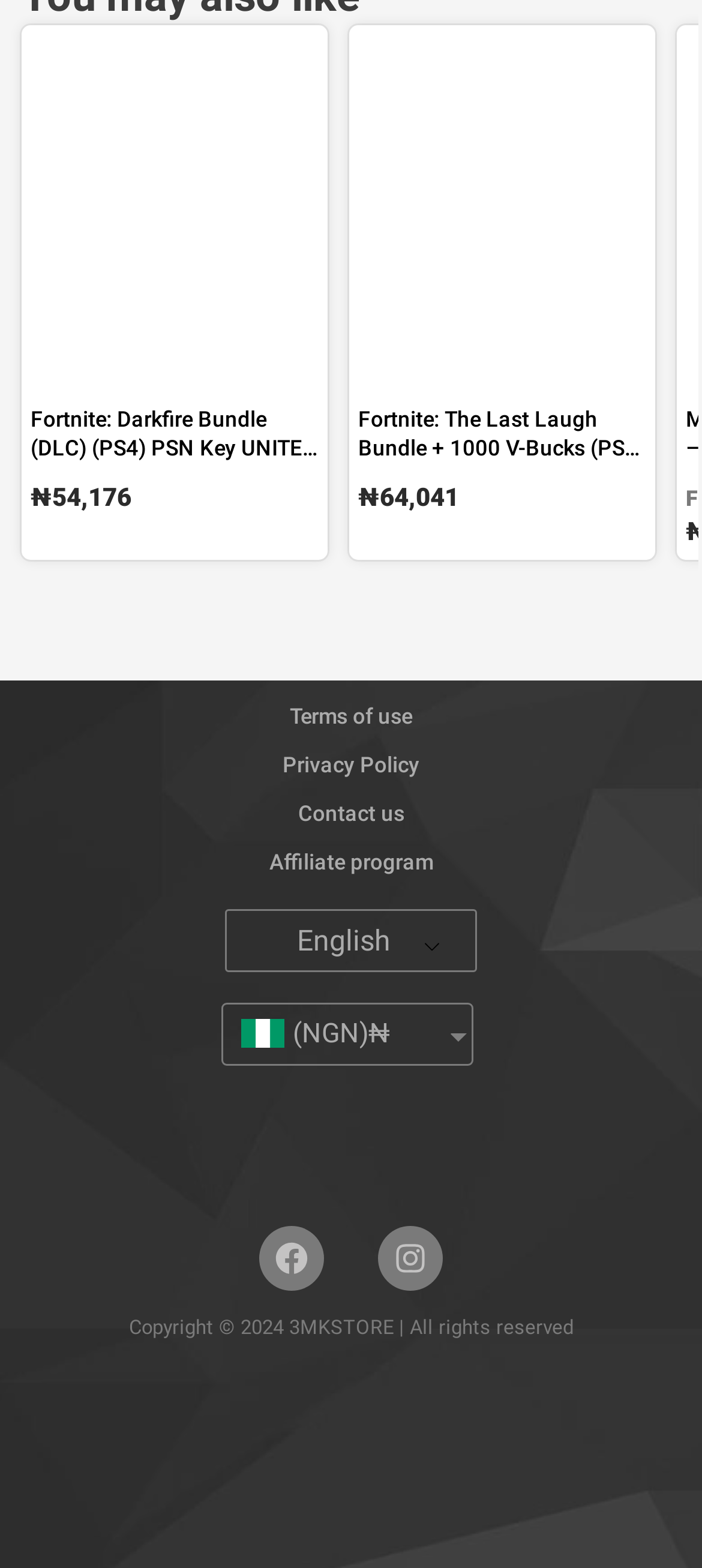Locate the bounding box coordinates of the element that should be clicked to execute the following instruction: "Follow on Facebook".

[0.369, 0.782, 0.462, 0.823]